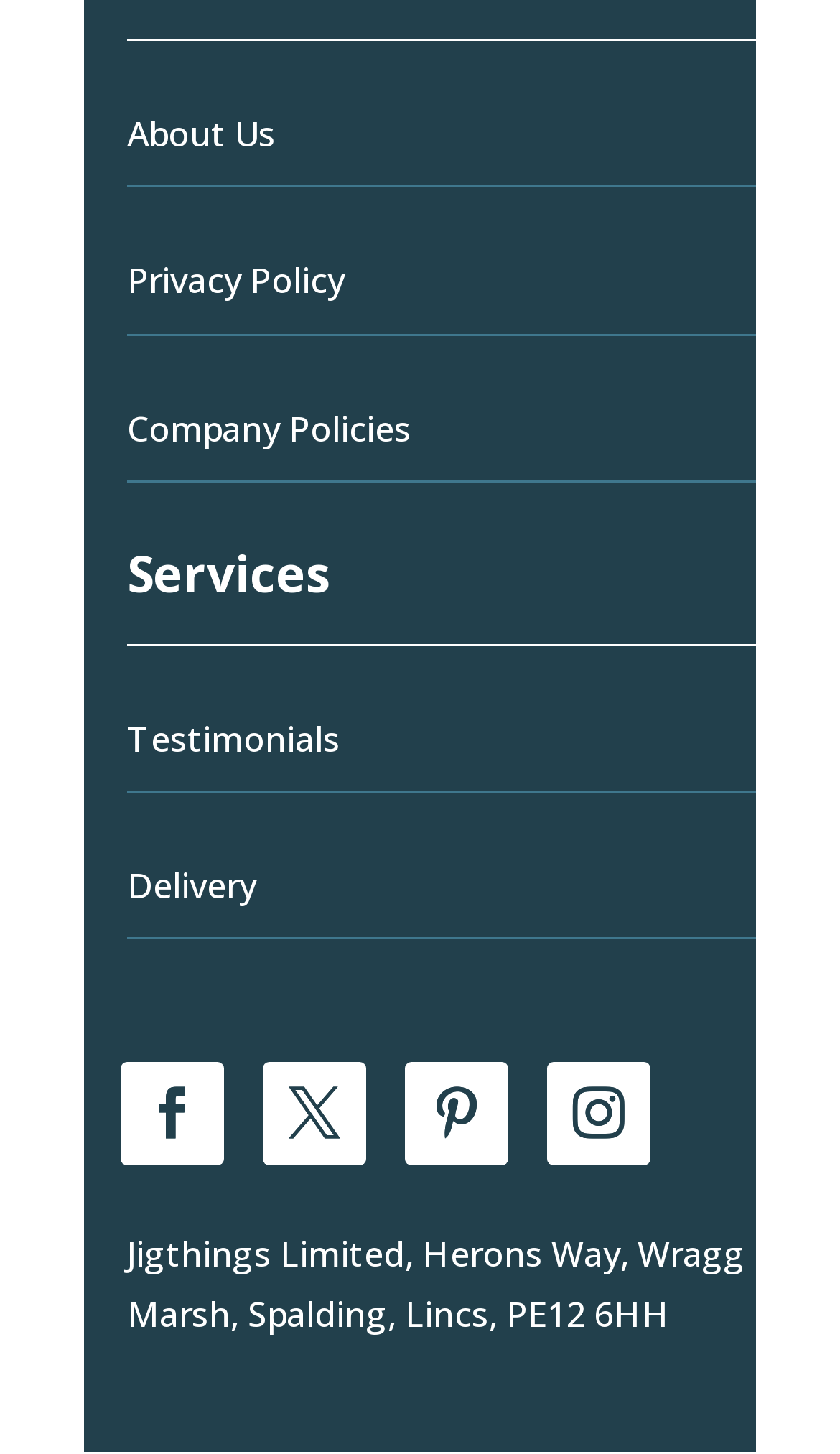Please determine the bounding box coordinates of the section I need to click to accomplish this instruction: "visit social media page".

[0.144, 0.731, 0.267, 0.802]